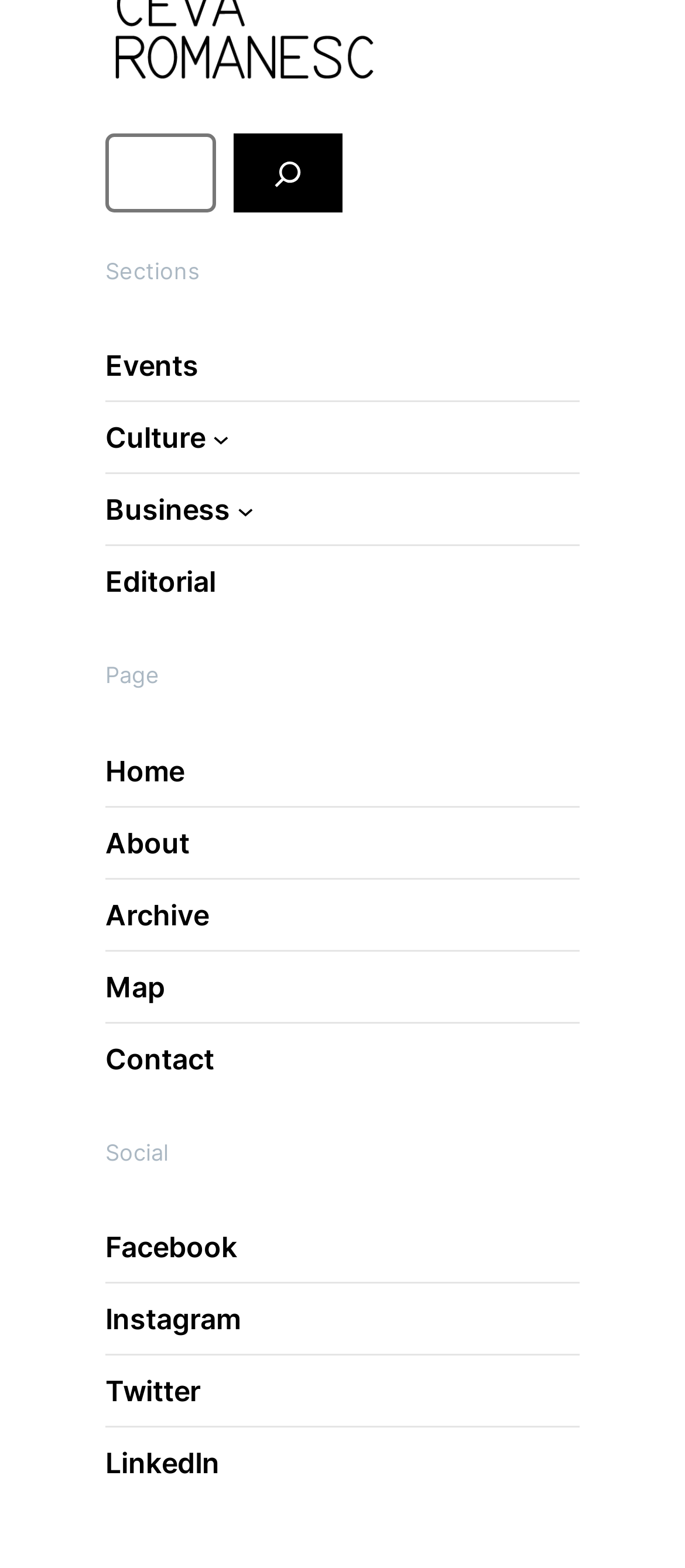Please provide a comprehensive response to the question based on the details in the image: How many social media links are available?

I counted the number of link elements under the 'Social' navigation section and found that there are 4 social media links available, which are Facebook, Instagram, Twitter, and LinkedIn.